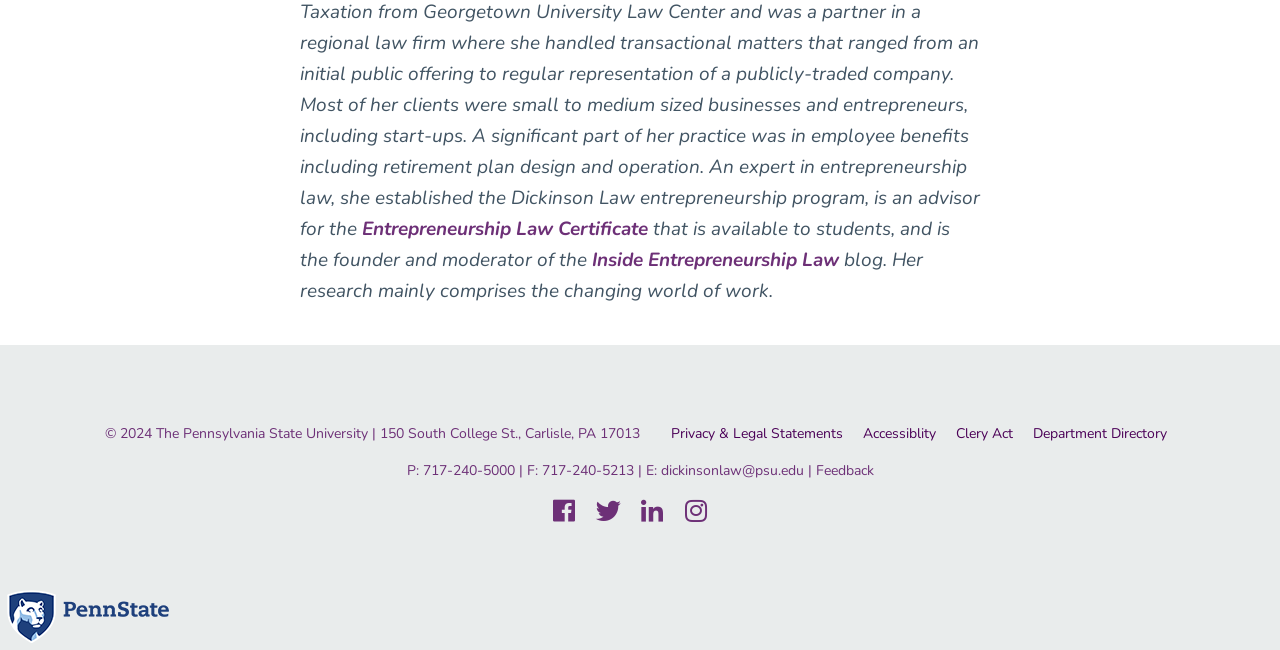Please examine the image and answer the question with a detailed explanation:
What is the phone number of the university?

I found the answer by looking at the link element with the content '717-240-5000' which is located at the bottom of the page, indicating that it is the university's phone number.